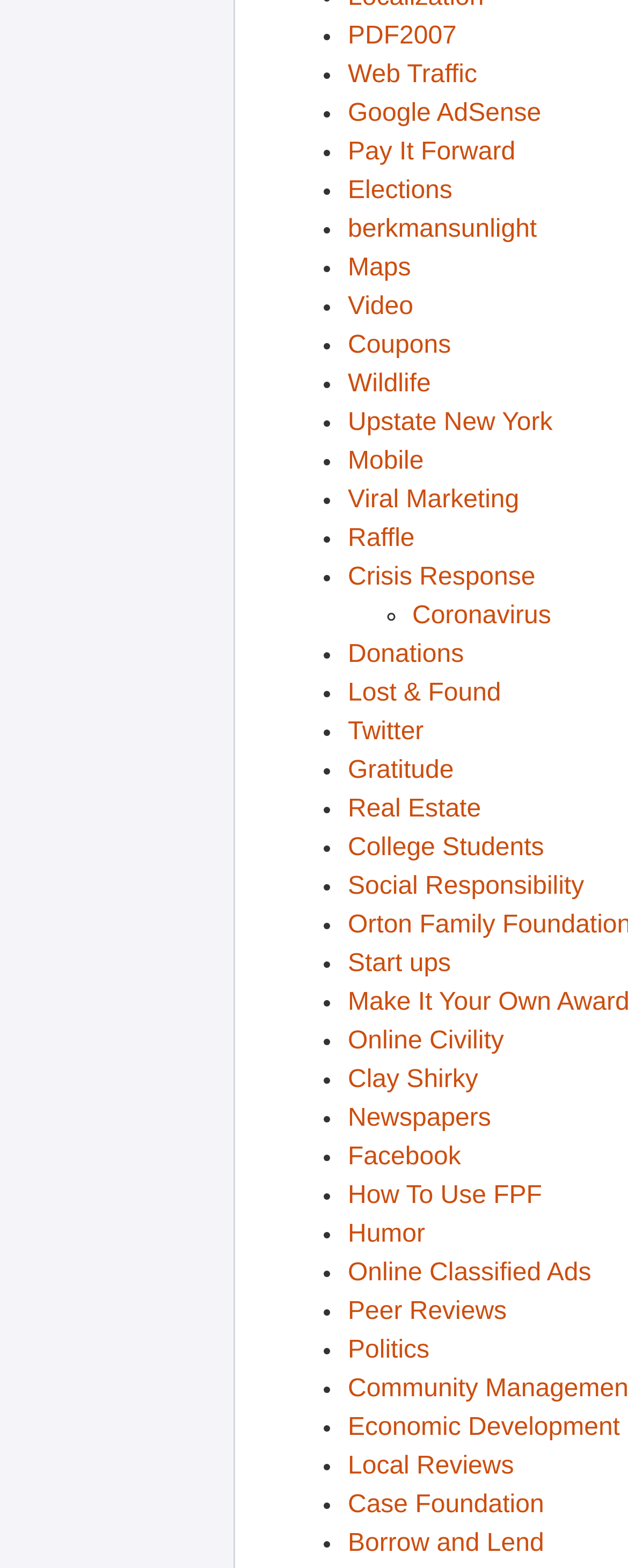Kindly determine the bounding box coordinates for the clickable area to achieve the given instruction: "Share via Facebook".

None